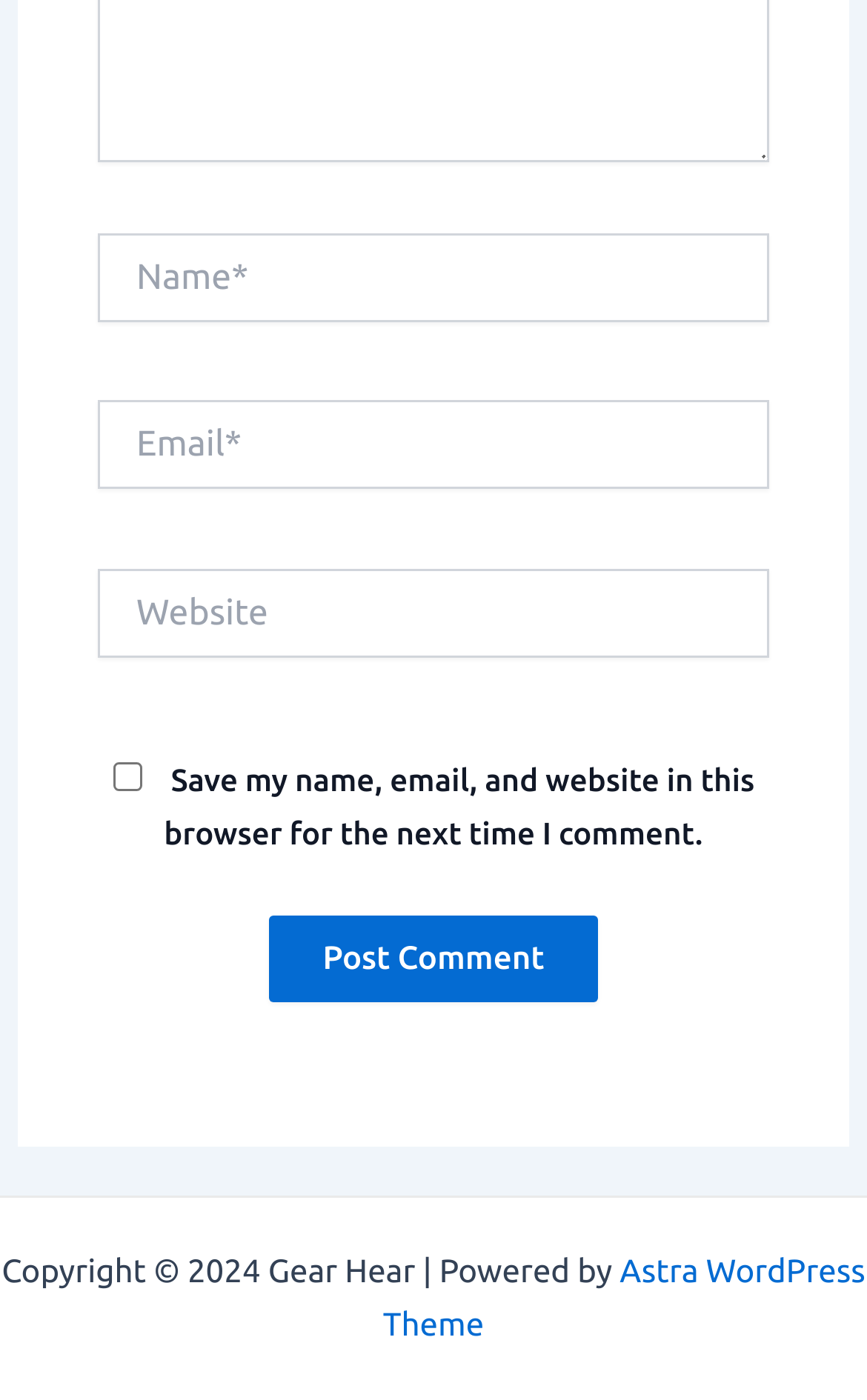What is the purpose of the 'Post Comment' button?
Please use the image to provide an in-depth answer to the question.

The button element with the text 'Post Comment' is likely used to submit a comment or feedback, given its position and context within the webpage.